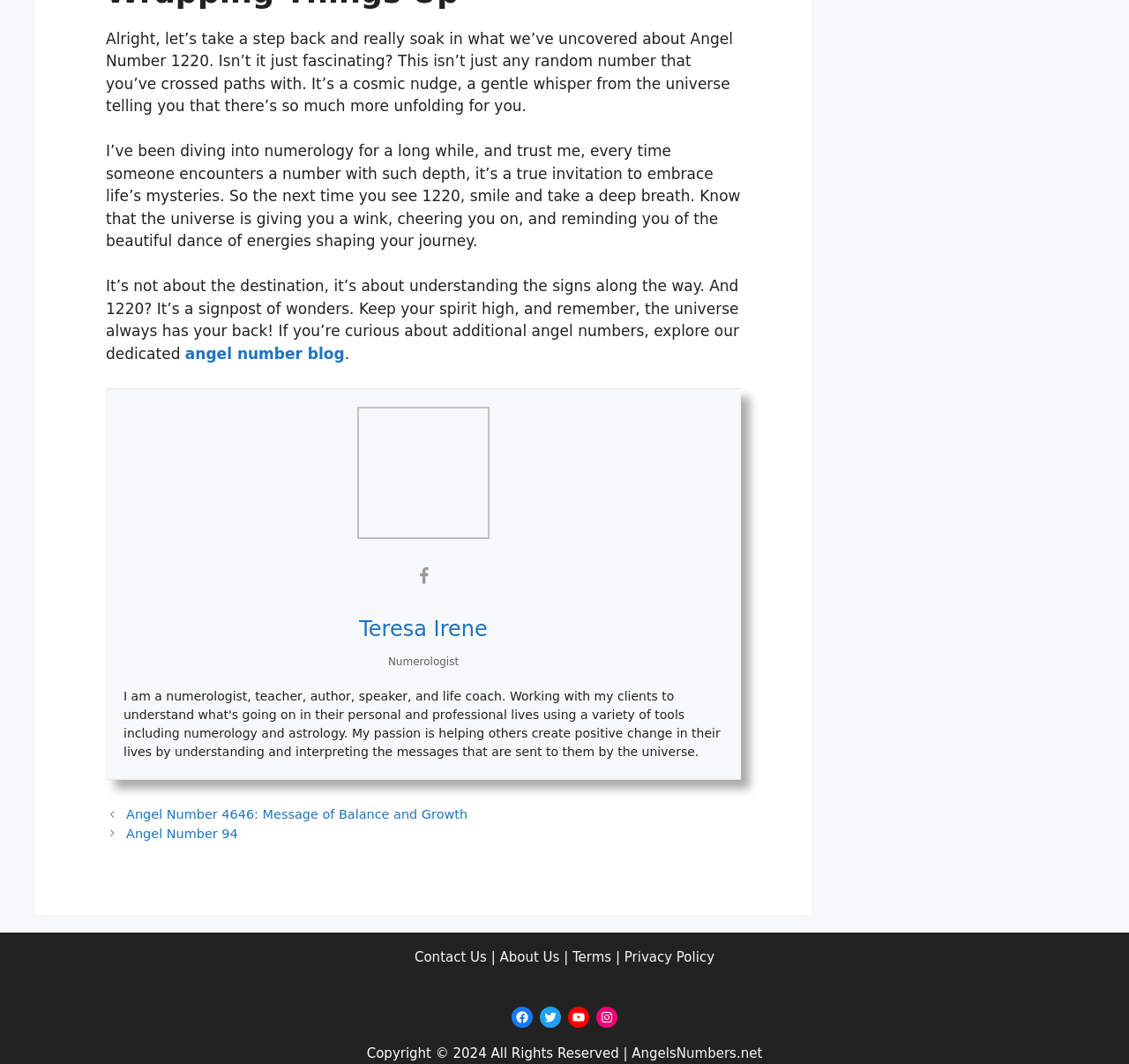Review the image closely and give a comprehensive answer to the question: What other resources are available on this website?

Other resources available on this website include posts about different angel numbers, such as Angel Number 4646 and Angel Number 94, which can be accessed through the navigation menu at the bottom of the webpage.